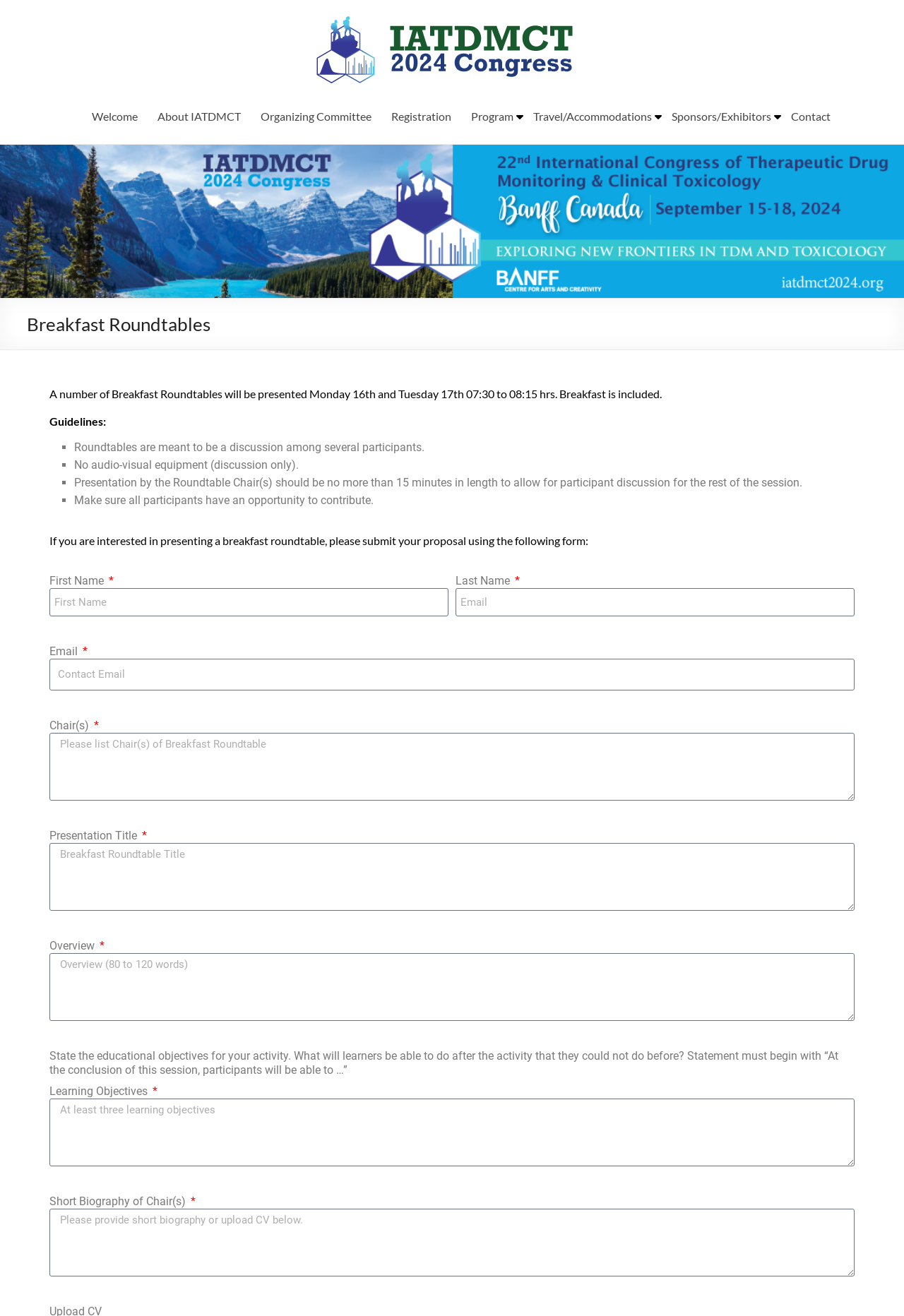Determine the bounding box coordinates for the UI element described. Format the coordinates as (top-left x, top-left y, bottom-right x, bottom-right y) and ensure all values are between 0 and 1. Element description: parent_node: Last Name name="form_fields[email]" placeholder="Email"

[0.504, 0.447, 0.945, 0.468]